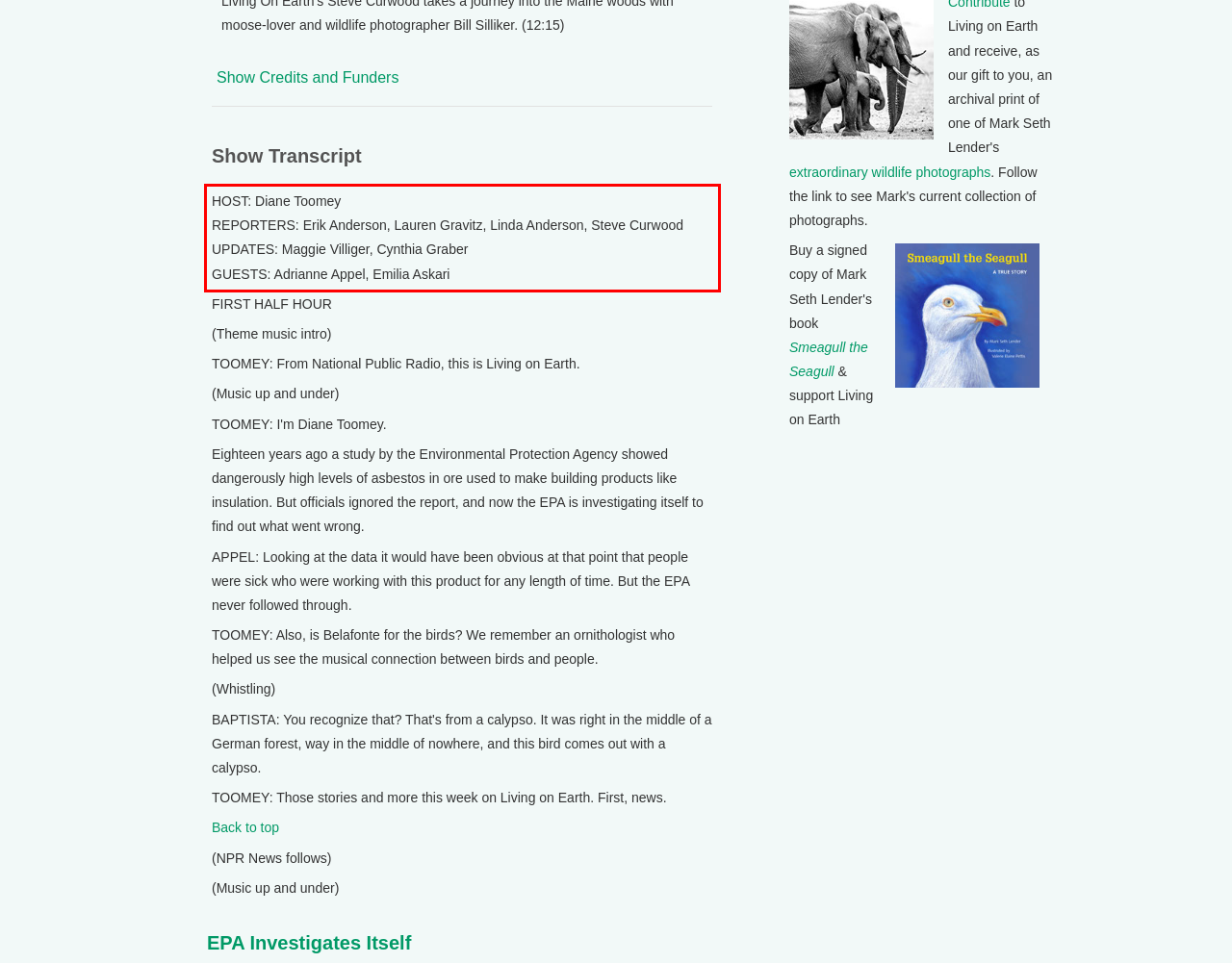Within the screenshot of a webpage, identify the red bounding box and perform OCR to capture the text content it contains.

HOST: Diane Toomey REPORTERS: Erik Anderson, Lauren Gravitz, Linda Anderson, Steve Curwood UPDATES: Maggie Villiger, Cynthia Graber GUESTS: Adrianne Appel, Emilia Askari